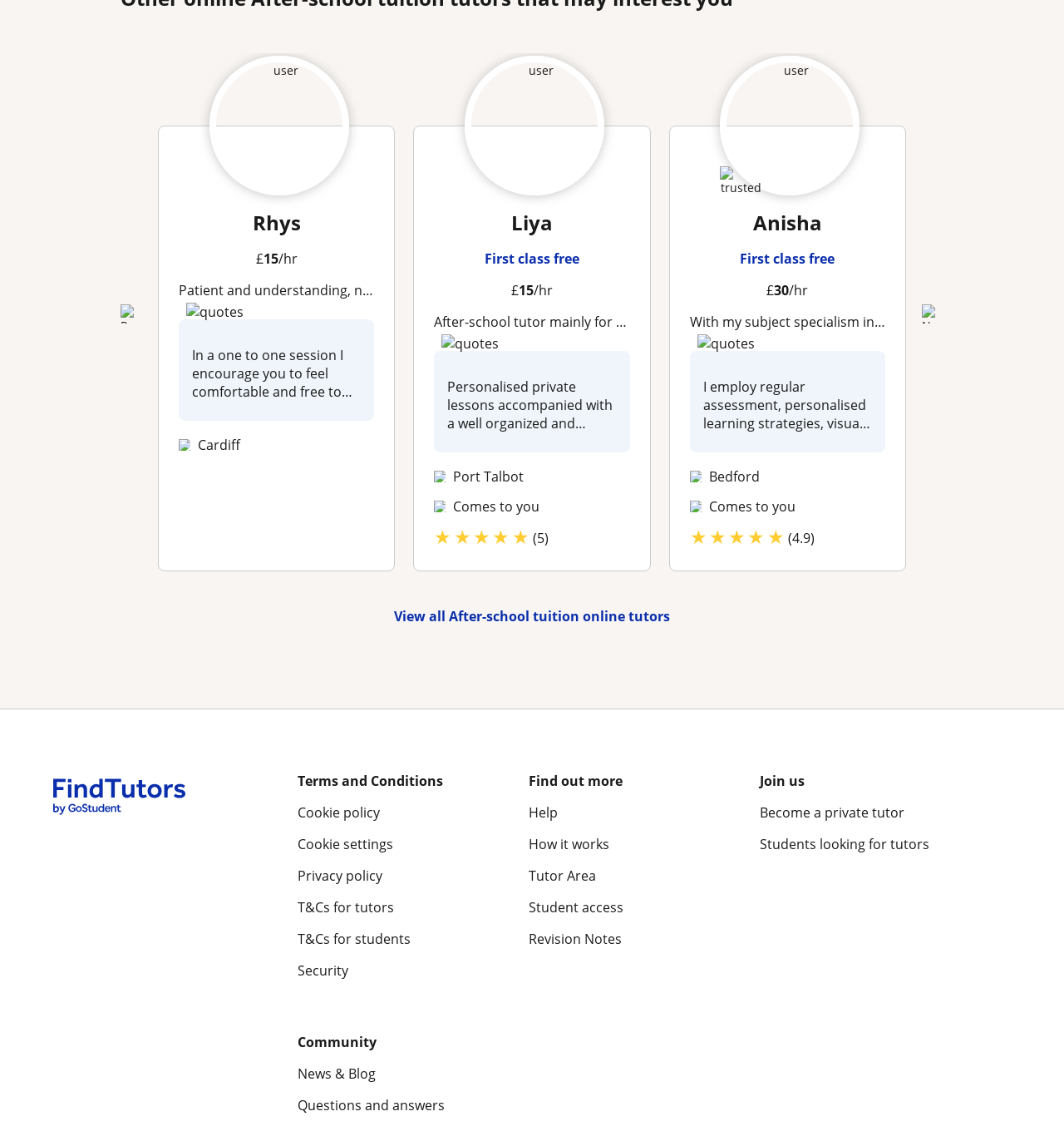What is the purpose of the 'View all After-school tuition online tutors' link?
Look at the image and answer the question with a single word or phrase.

To view all online tutors